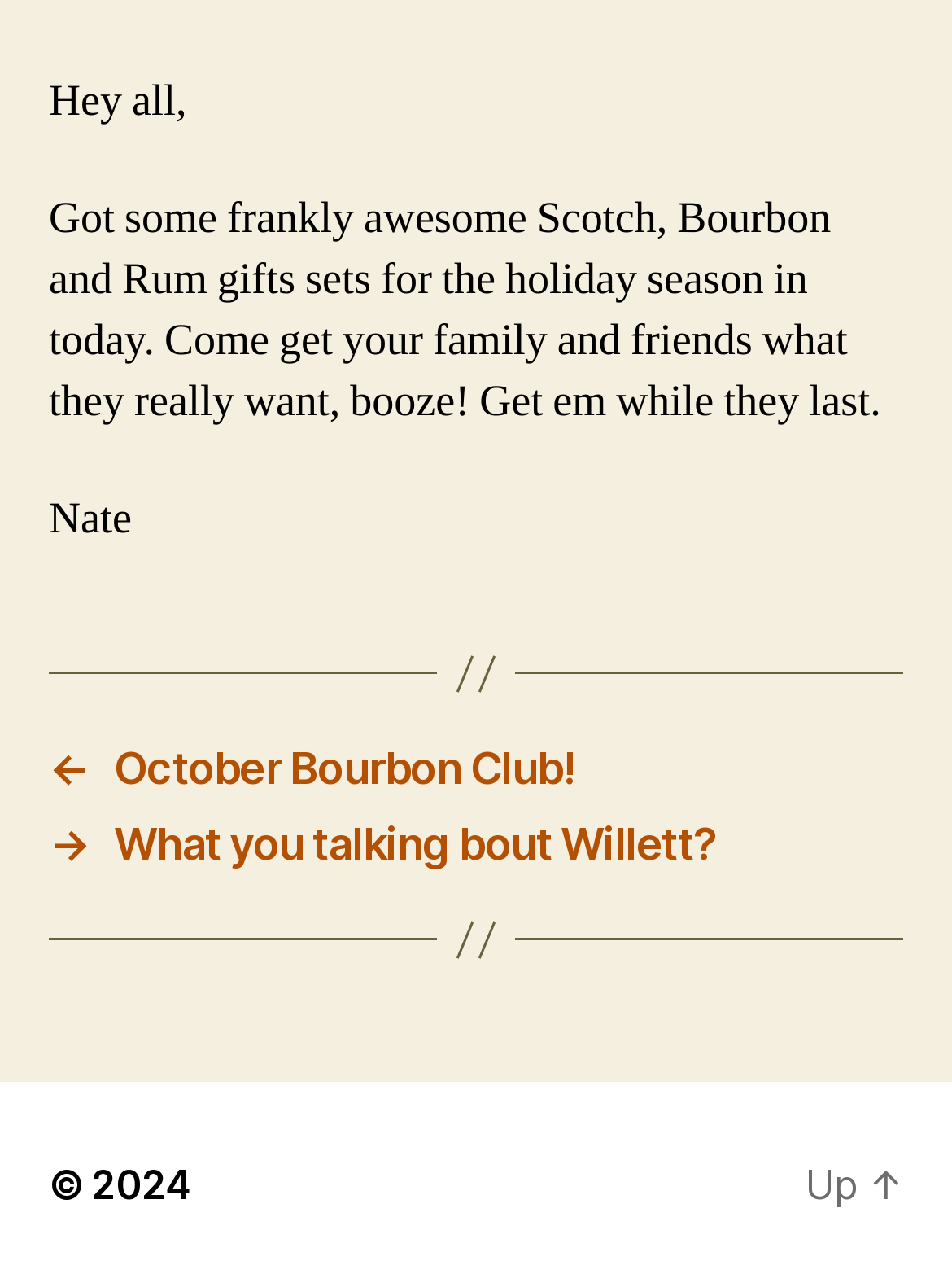Give a concise answer of one word or phrase to the question: 
What is the author of the post?

Nate